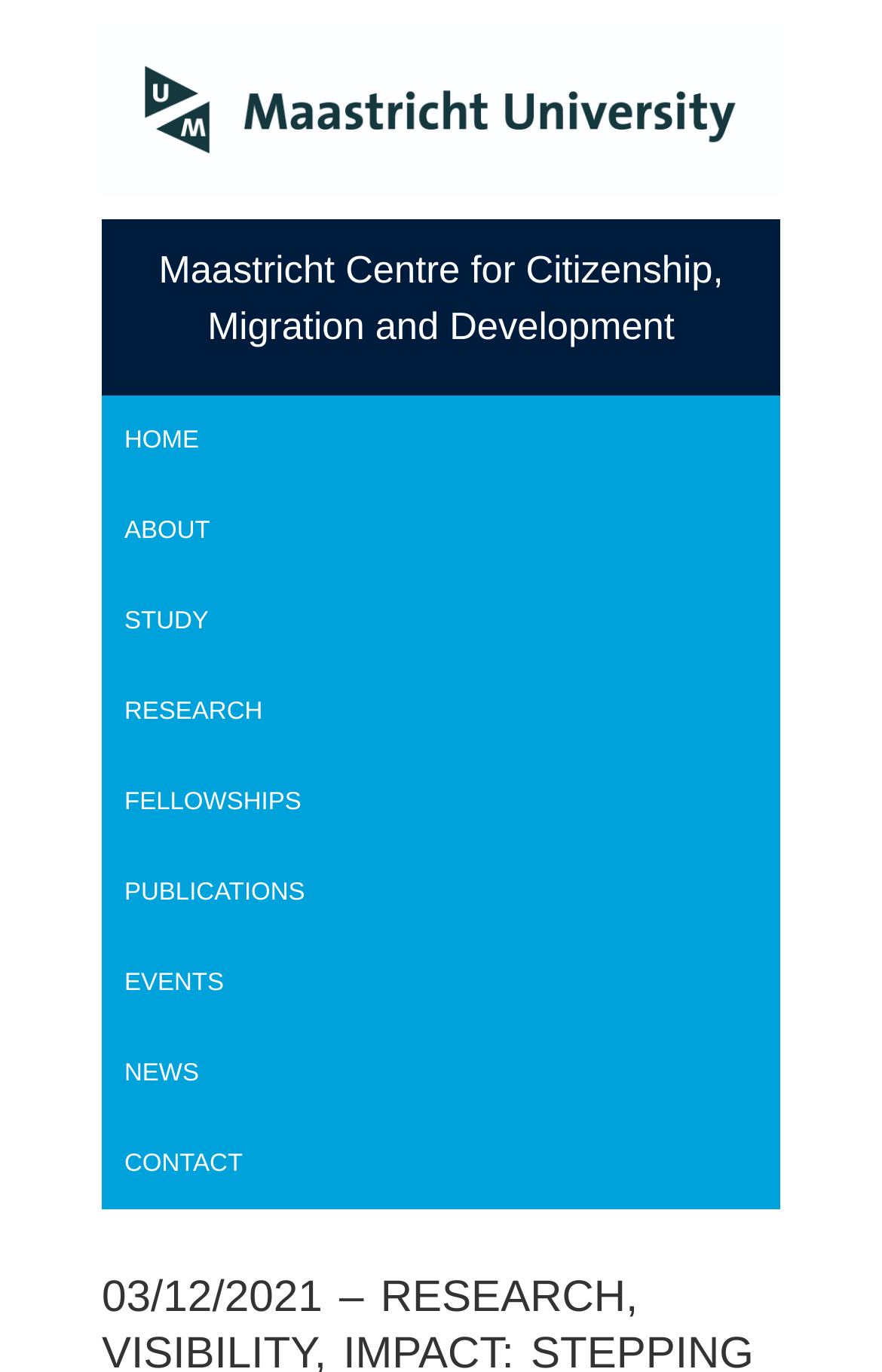Identify the bounding box coordinates of the part that should be clicked to carry out this instruction: "explore RESEARCH section".

[0.141, 0.51, 0.339, 0.528]